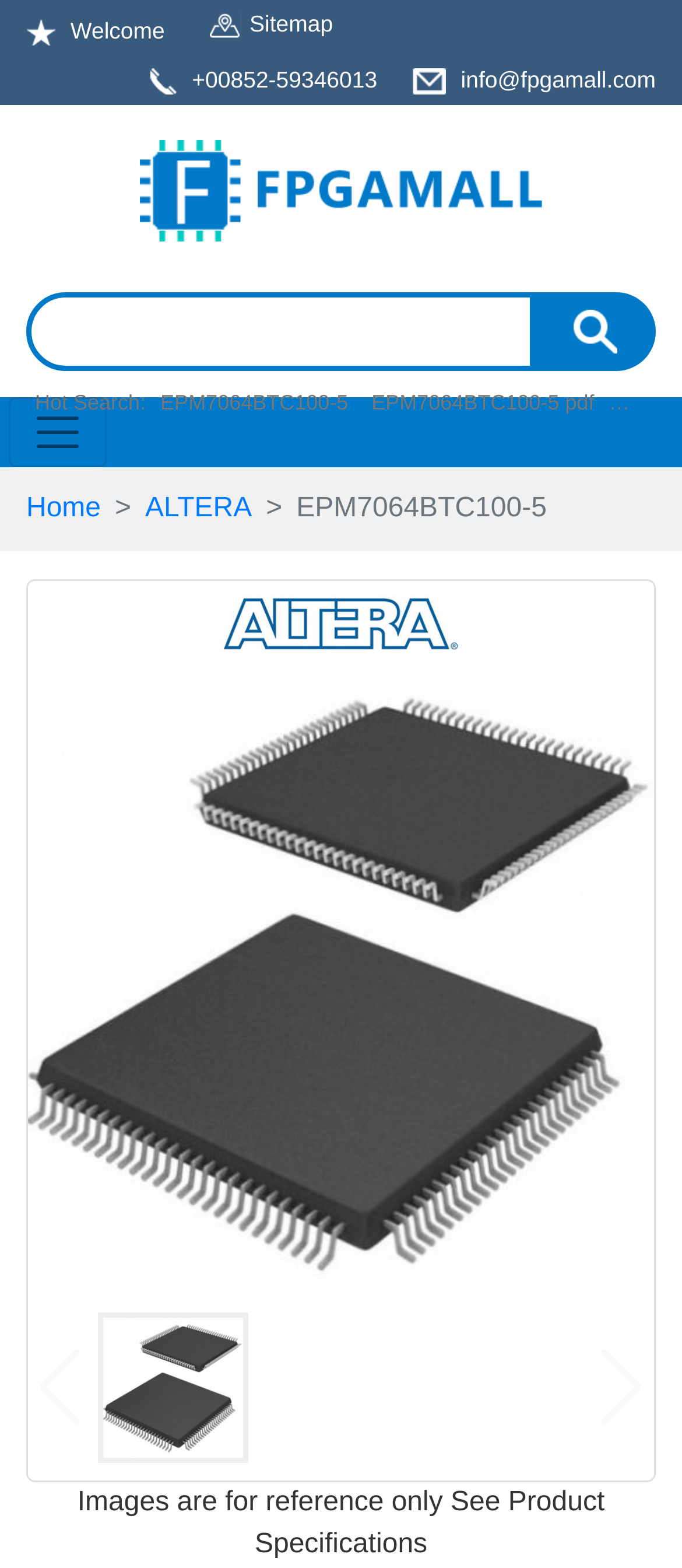What is the email address of the company?
Please give a well-detailed answer to the question.

I found the email address by looking at the top section of the webpage, where there is a contact information area. The email address is displayed next to an image of an envelope.